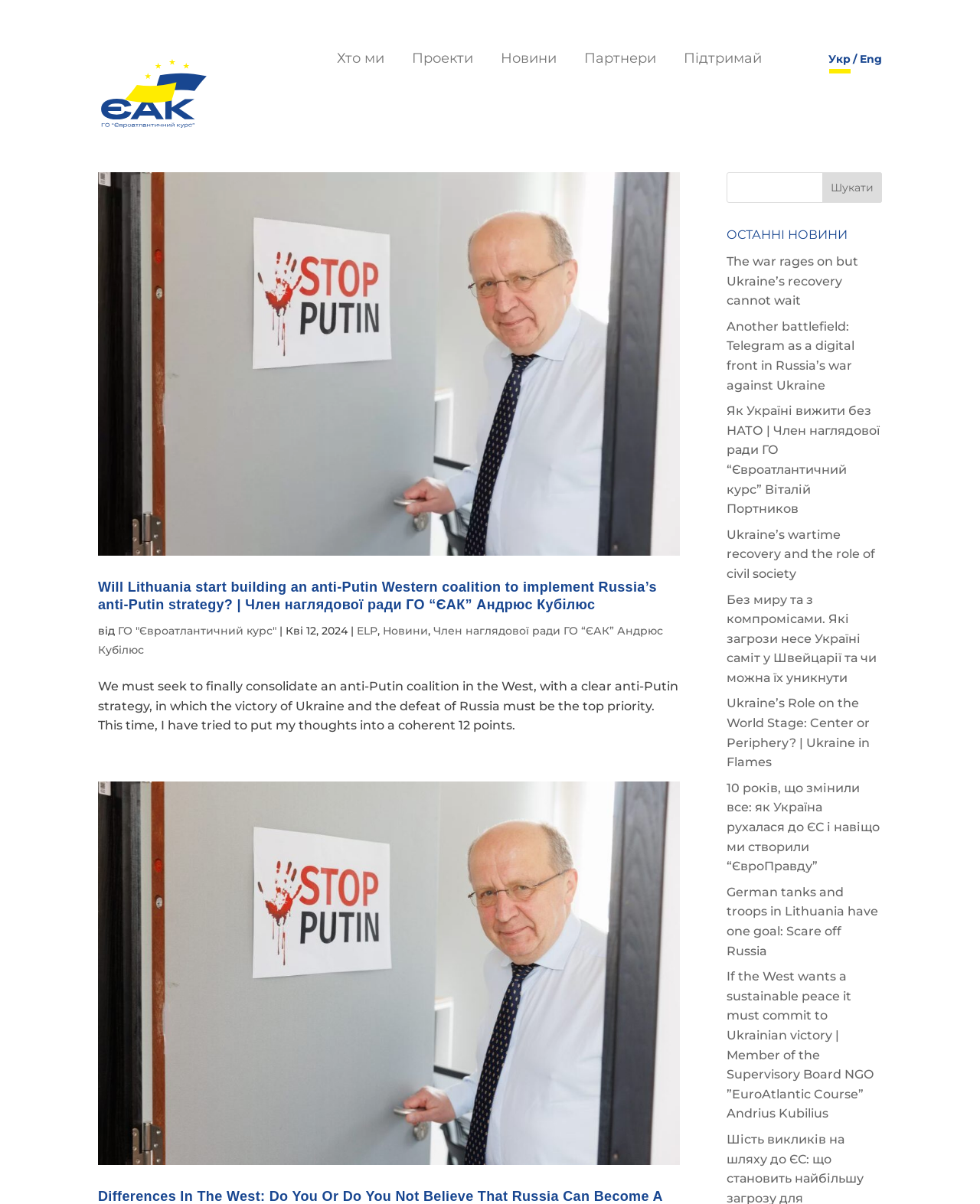Offer a detailed explanation of the webpage layout and contents.

This webpage appears to be a news or blog website, with a focus on European and Ukrainian affairs. At the top, there is a logo and a navigation menu with links to various sections, including "Хто ми" (Who we are), "Проекти" (Projects), "Новини" (News), "Партнери" (Partners), and "Підтримай" (Support). There are also language options, with links to switch between Ukrainian and English.

Below the navigation menu, there is a main article section, which takes up most of the page. The first article has a heading "Will Lithuania start building an anti-Putin Western coalition to implement Russia’s anti-Putin strategy?" and features an image. The article text is summarized as "We must seek to finally consolidate an anti-Putin coalition in the West, with a clear anti-Putin strategy, in which the victory of Ukraine and the defeat of Russia must be the top priority."

To the right of the main article section, there is a search bar with a button labeled "Шукати" (Search). Above the search bar, there is a heading "ОСТАННІ НОВИНИ" (Latest News), followed by a list of news article links, each with a brief summary. These articles appear to be related to Ukrainian and European politics, with topics such as Ukraine's recovery, the role of civil society, and the threat of Russia.

Overall, the webpage has a clean and organized layout, with a focus on presenting news and articles related to European and Ukrainian affairs.